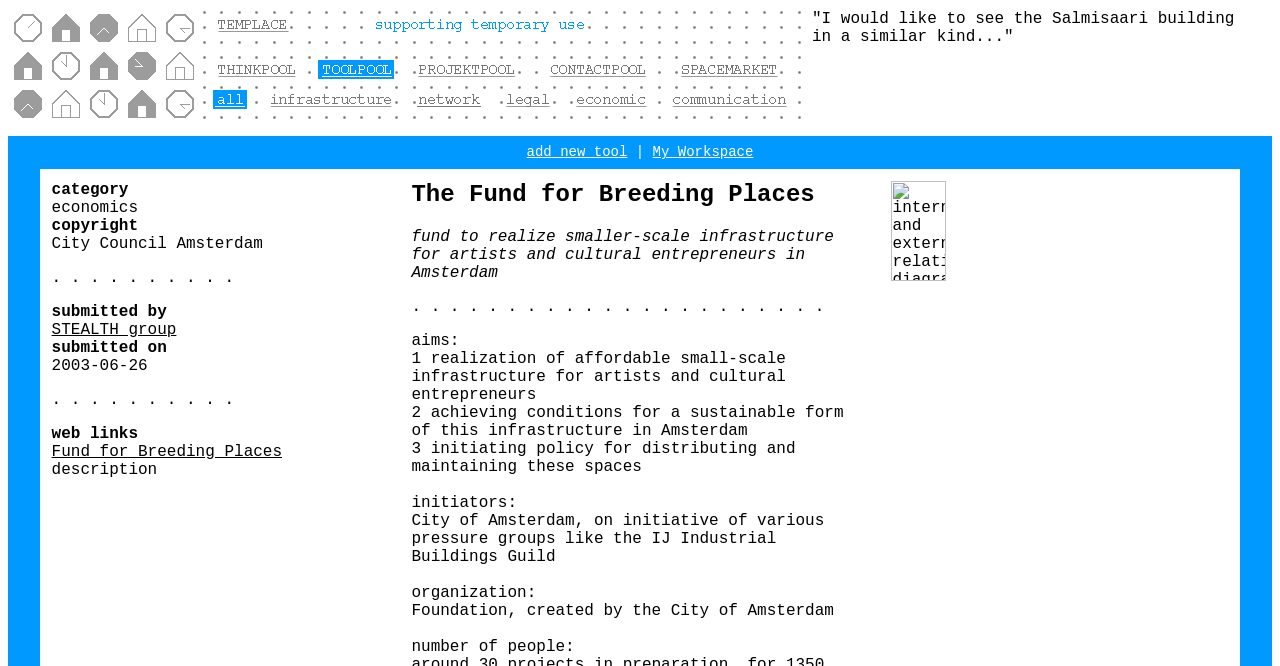Please answer the following question using a single word or phrase: 
How many links are there in the webpage?

7